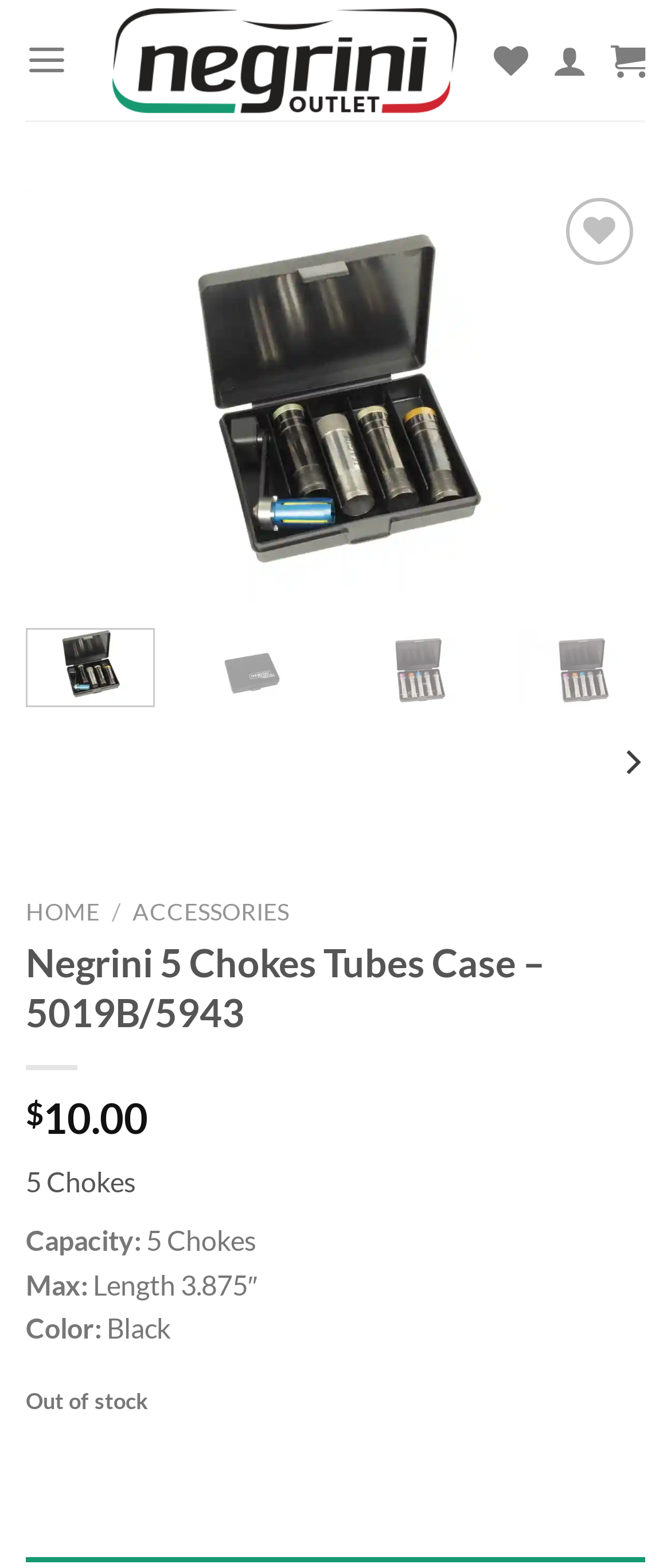Determine the bounding box coordinates of the clickable element to complete this instruction: "Add to wishlist". Provide the coordinates in the format of four float numbers between 0 and 1, [left, top, right, bottom].

[0.813, 0.18, 0.936, 0.221]